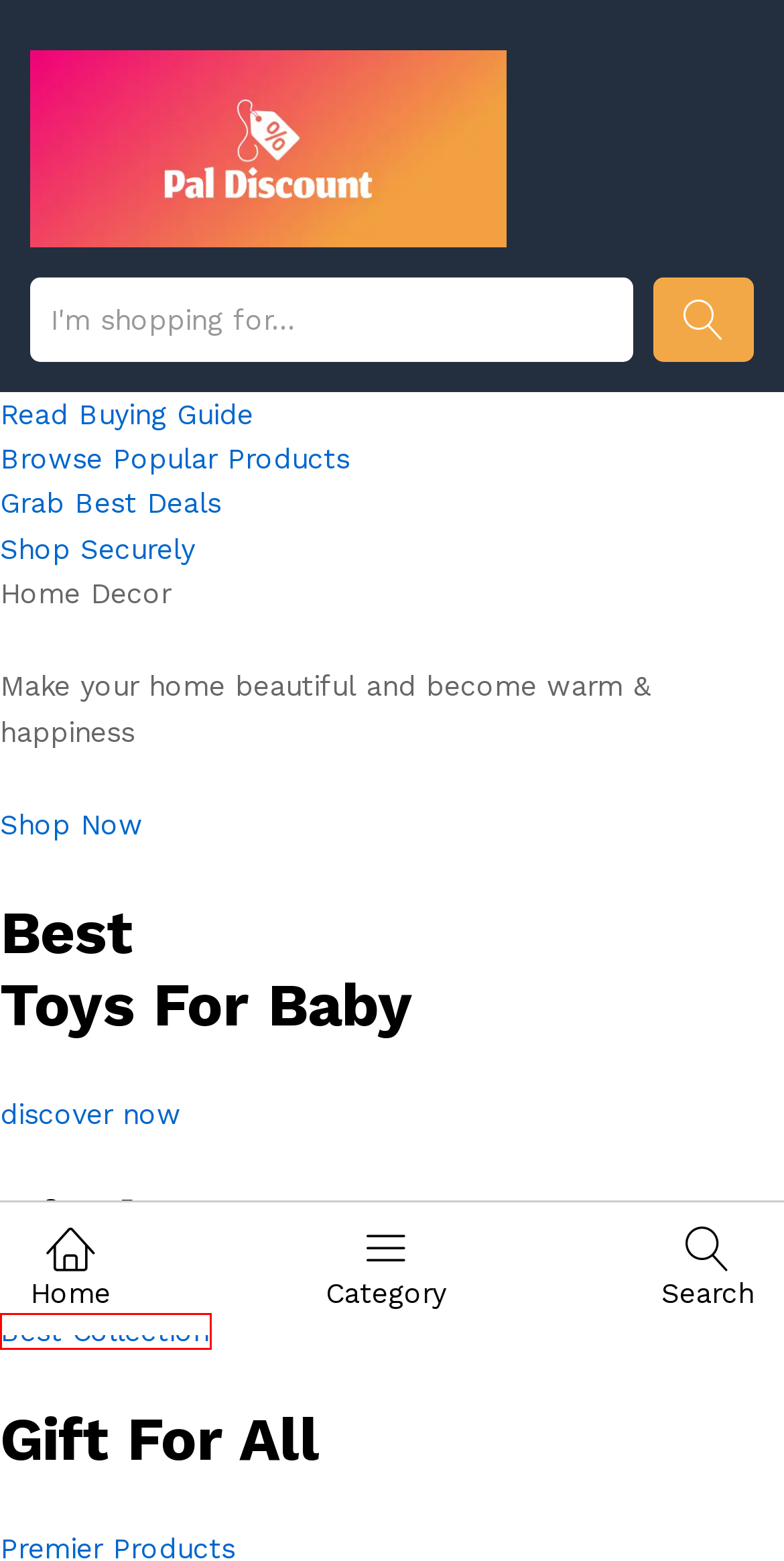Look at the given screenshot of a webpage with a red rectangle bounding box around a UI element. Pick the description that best matches the new webpage after clicking the element highlighted. The descriptions are:
A. Search Results for “gift” – Amazon Discount Store
B. Our Press – Amazon Discount Store
C. Toys & Games Deals – Amazon Discount Store
D. 9 Asparagus Recipes to Celebrate Spring – Amazon Discount Store
E. Search Results for “kitchen decor” – Amazon Discount Store
F. 7 Reasons to Book a Wellness Retreat – Amazon Discount Store
G. 5 Benefits of Toner That Will Convince You to Add One to Your Routine – Amazon Discount Store
H. Best Deals – Amazon Discount Store

E